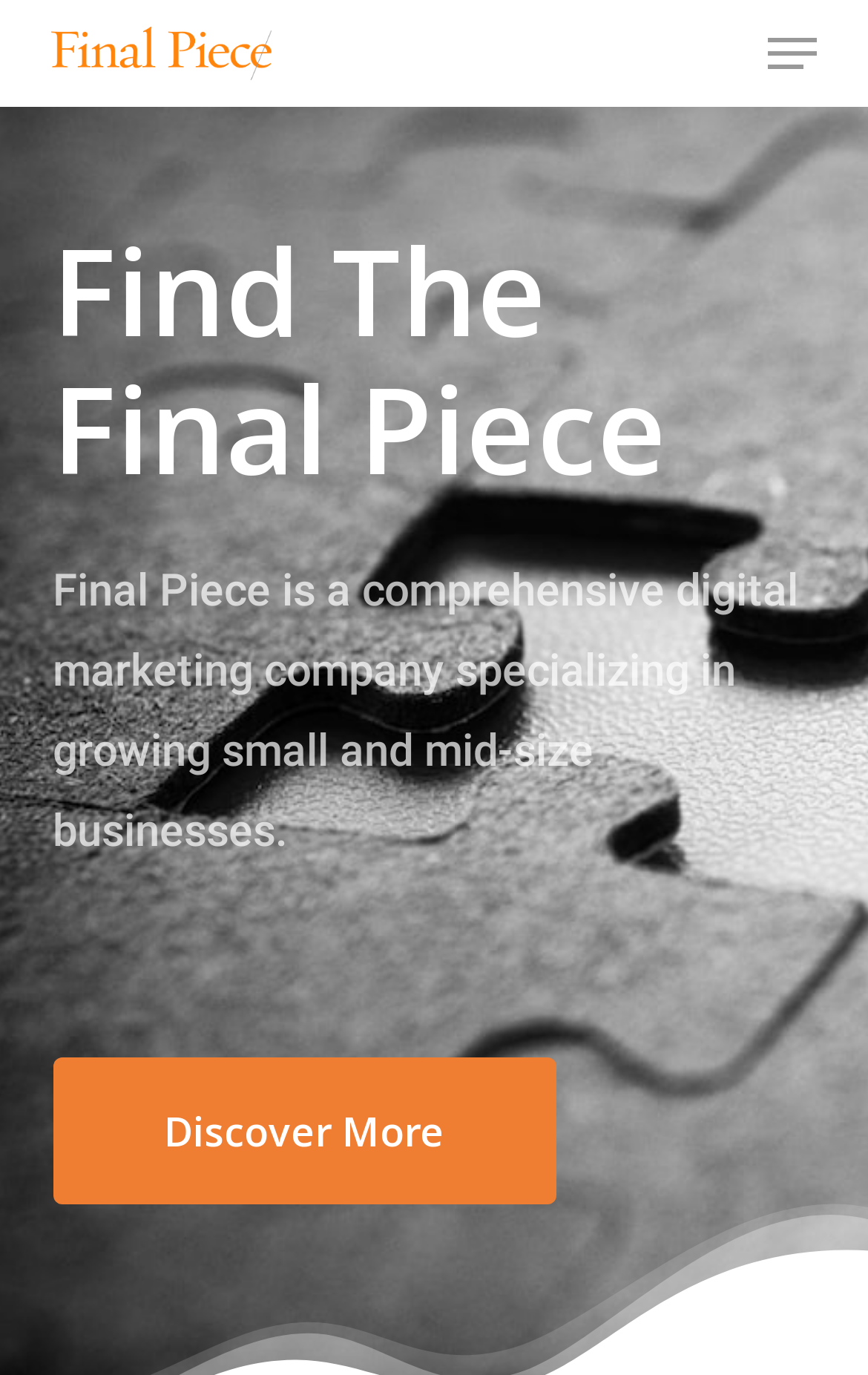Given the element description: "What are your return policies?", predict the bounding box coordinates of this UI element. The coordinates must be four float numbers between 0 and 1, given as [left, top, right, bottom].

None